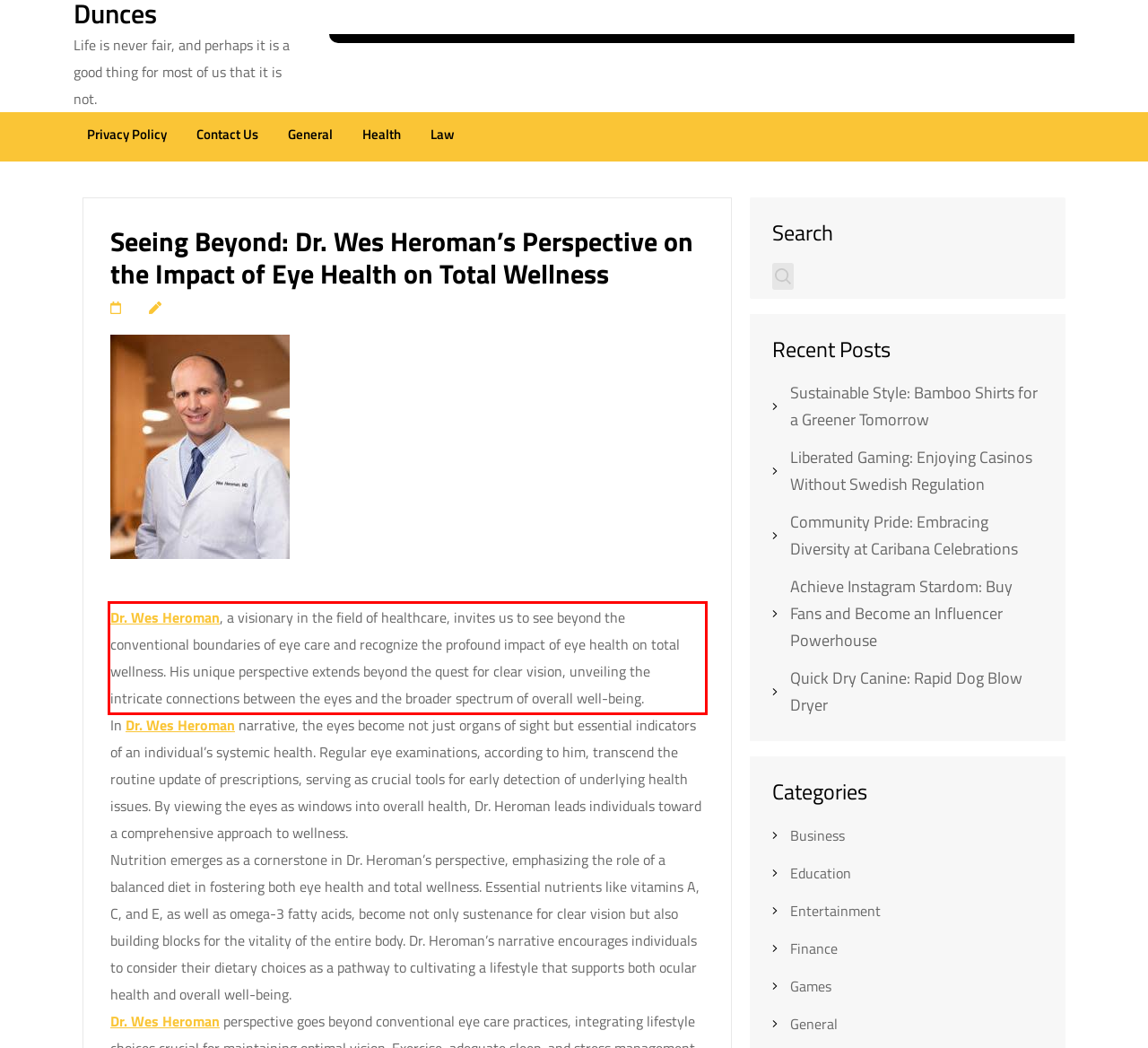The screenshot you have been given contains a UI element surrounded by a red rectangle. Use OCR to read and extract the text inside this red rectangle.

Dr. Wes Heroman, a visionary in the field of healthcare, invites us to see beyond the conventional boundaries of eye care and recognize the profound impact of eye health on total wellness. His unique perspective extends beyond the quest for clear vision, unveiling the intricate connections between the eyes and the broader spectrum of overall well-being.